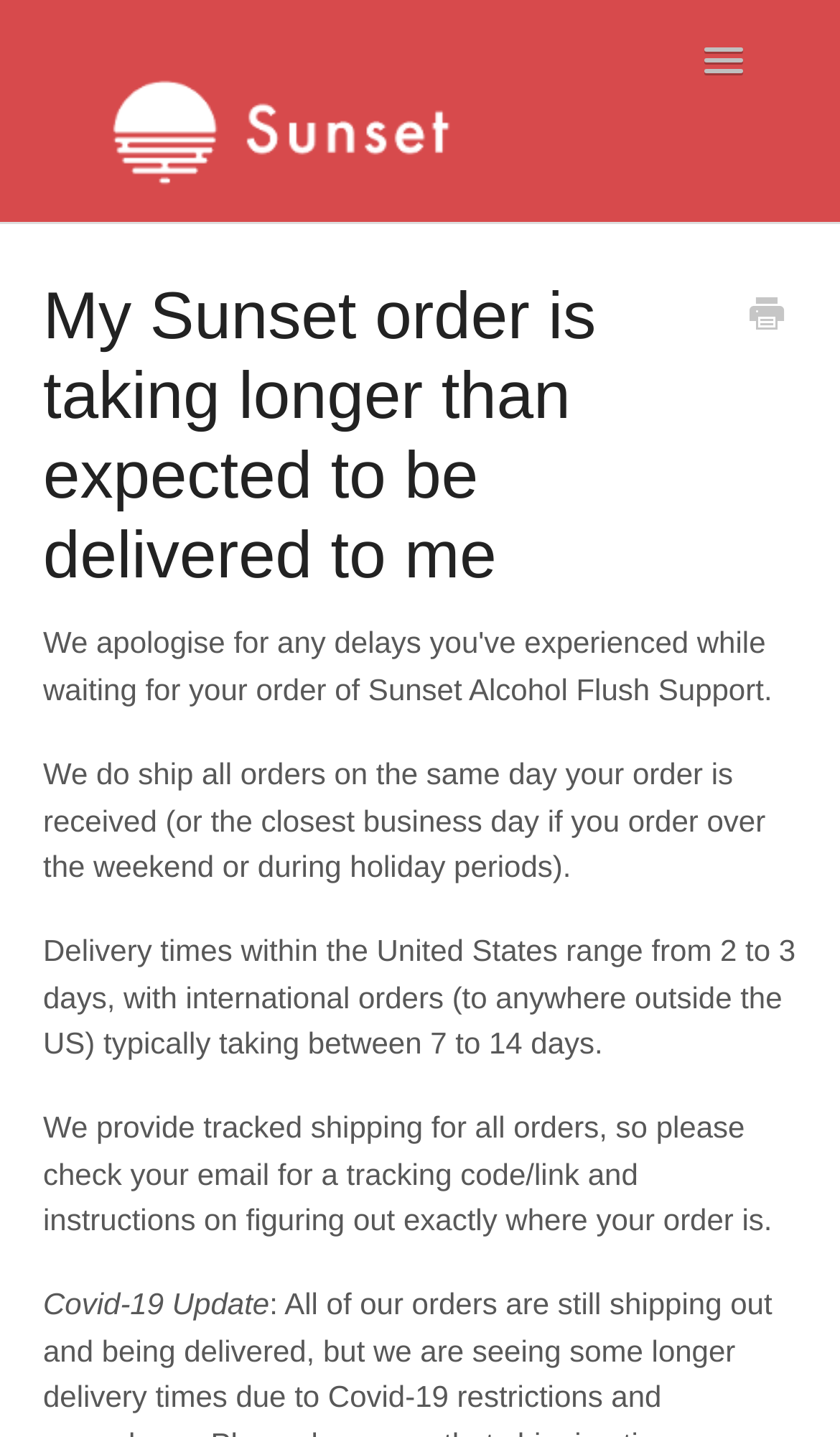Please specify the bounding box coordinates in the format (top-left x, top-left y, bottom-right x, bottom-right y), with all values as floating point numbers between 0 and 1. Identify the bounding box of the UI element described by: Flush-Free Guarantee

[0.051, 0.443, 0.949, 0.512]